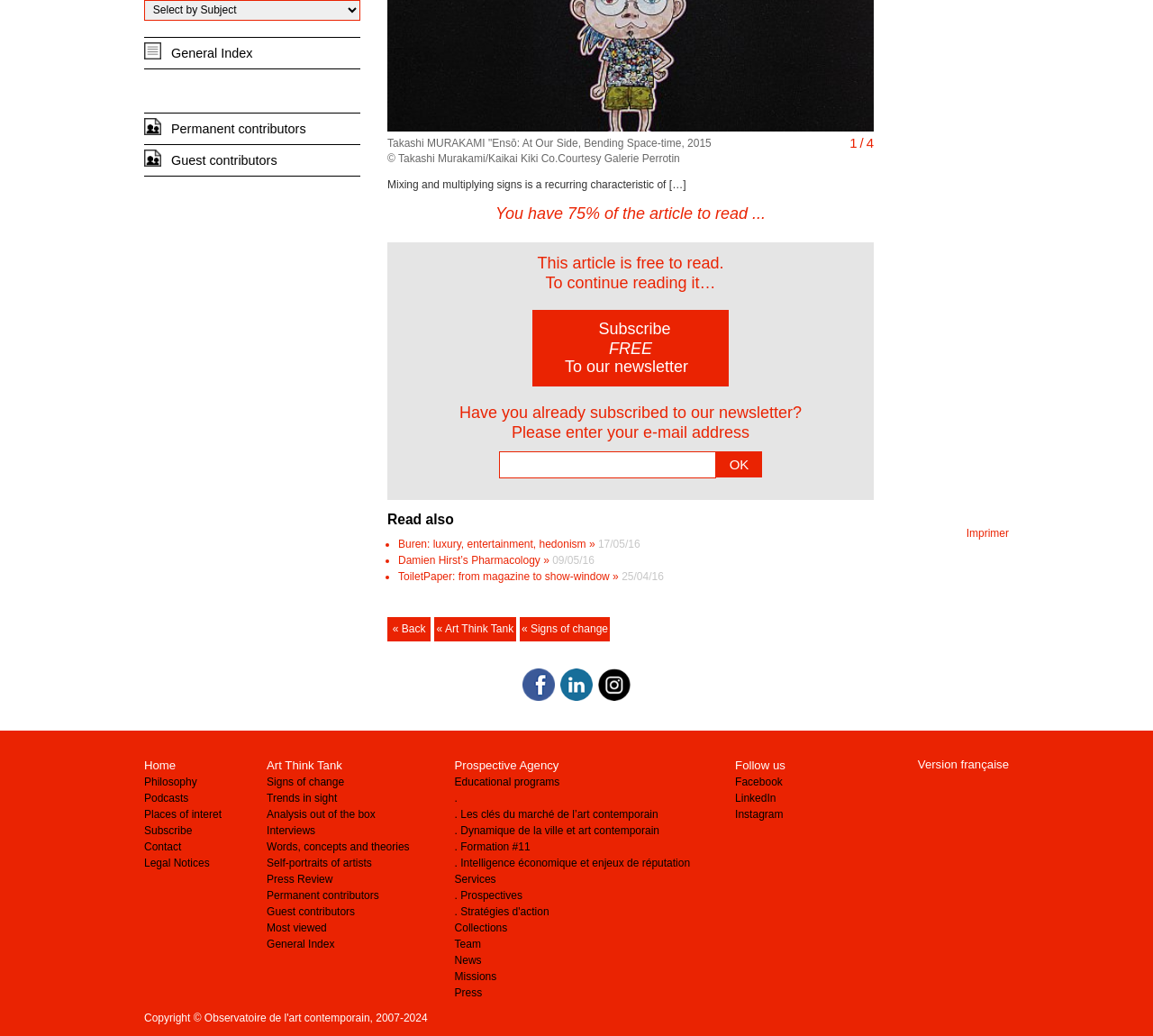From the element description: "parent_node: OK name="emailOk"", extract the bounding box coordinates of the UI element. The coordinates should be expressed as four float numbers between 0 and 1, in the order [left, top, right, bottom].

[0.433, 0.435, 0.621, 0.462]